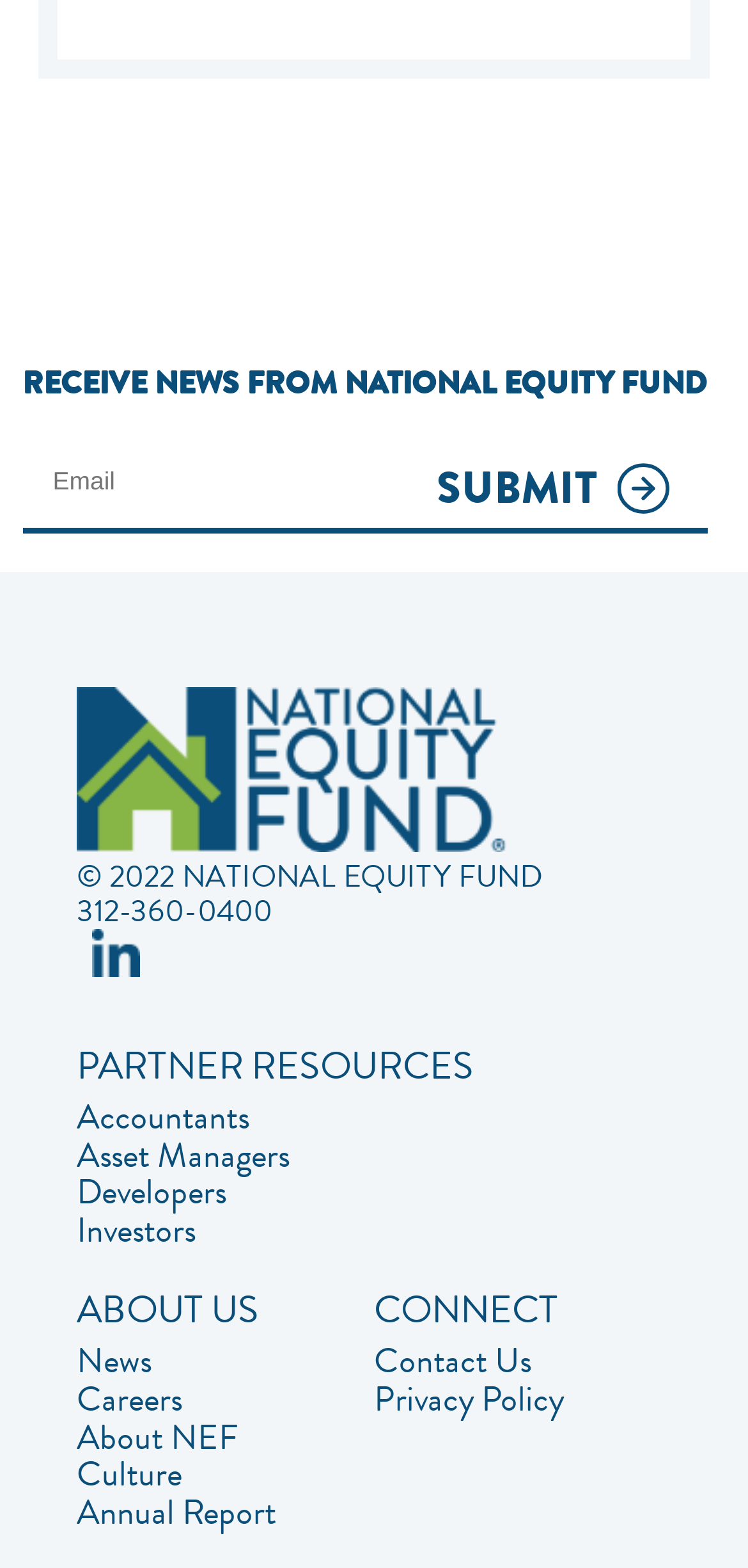What is the phone number listed?
Kindly answer the question with as much detail as you can.

The phone number is listed below the copyright information and is likely a contact number for National Equity Fund.